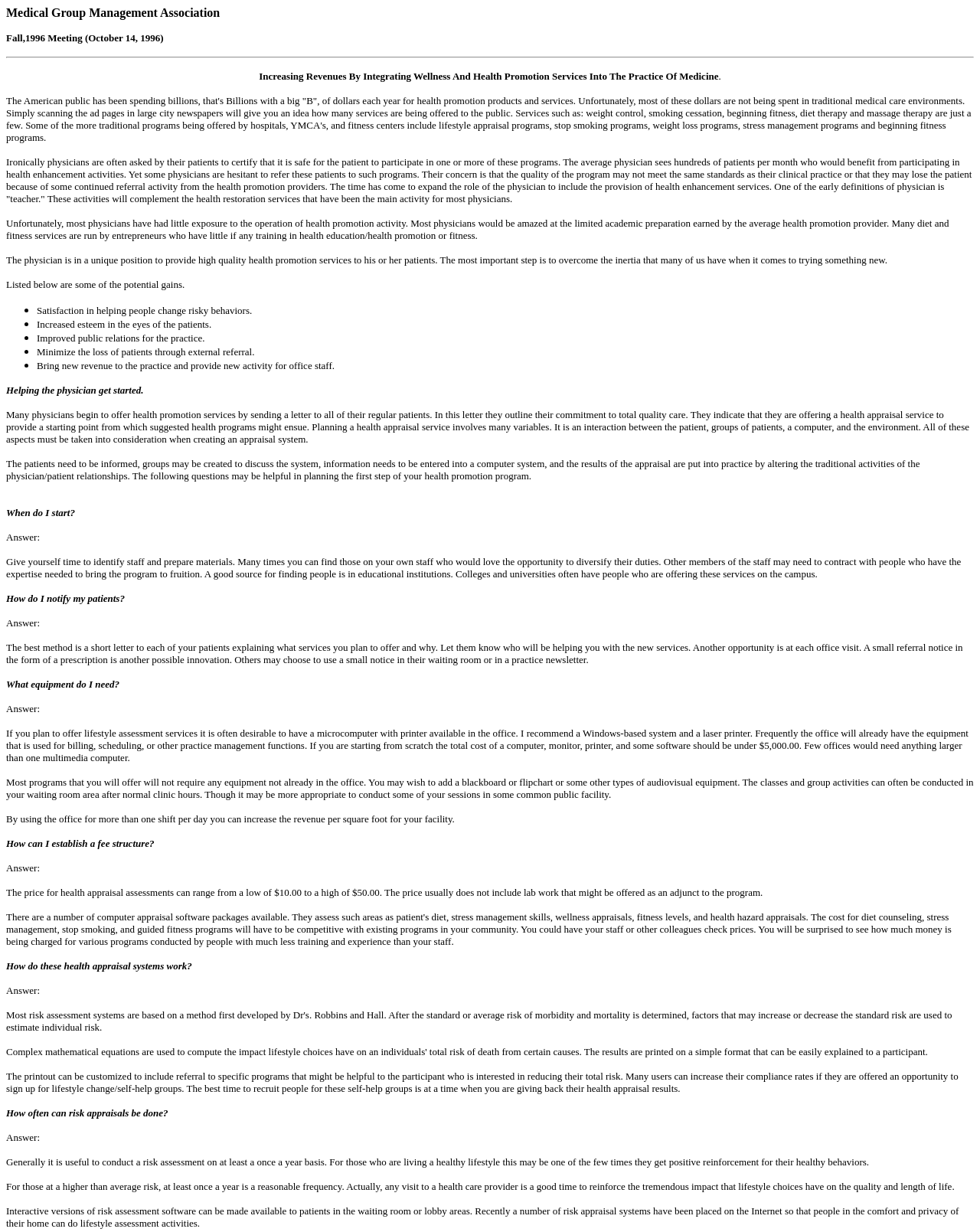Examine the image carefully and respond to the question with a detailed answer: 
How often should risk appraisals be done?

The question asks for the frequency of risk appraisals. By reading the StaticText element with ID 214, we can find the answer, which is 'Generally it is useful to conduct a risk assessment on at least a once a year basis'.